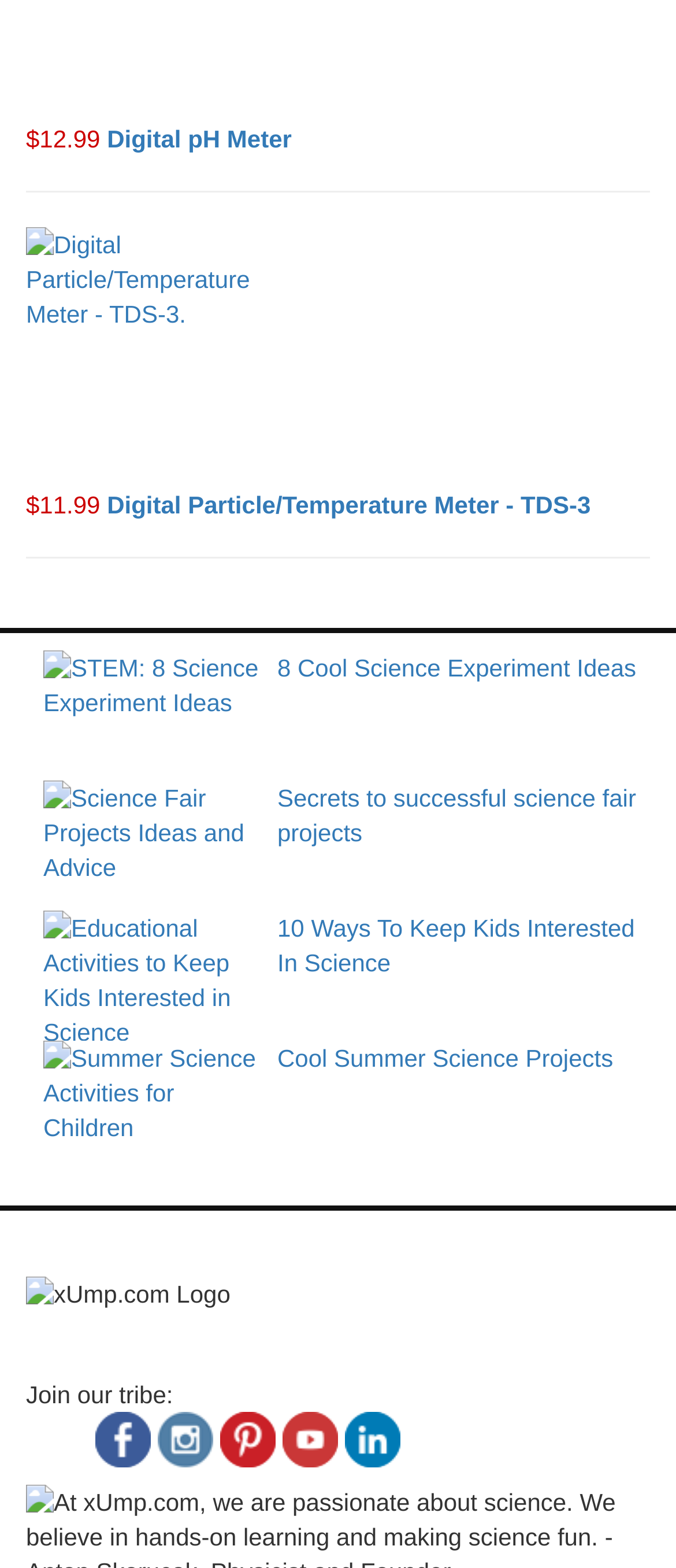Find and specify the bounding box coordinates that correspond to the clickable region for the instruction: "Click on Digital pH Meter".

[0.158, 0.08, 0.432, 0.098]